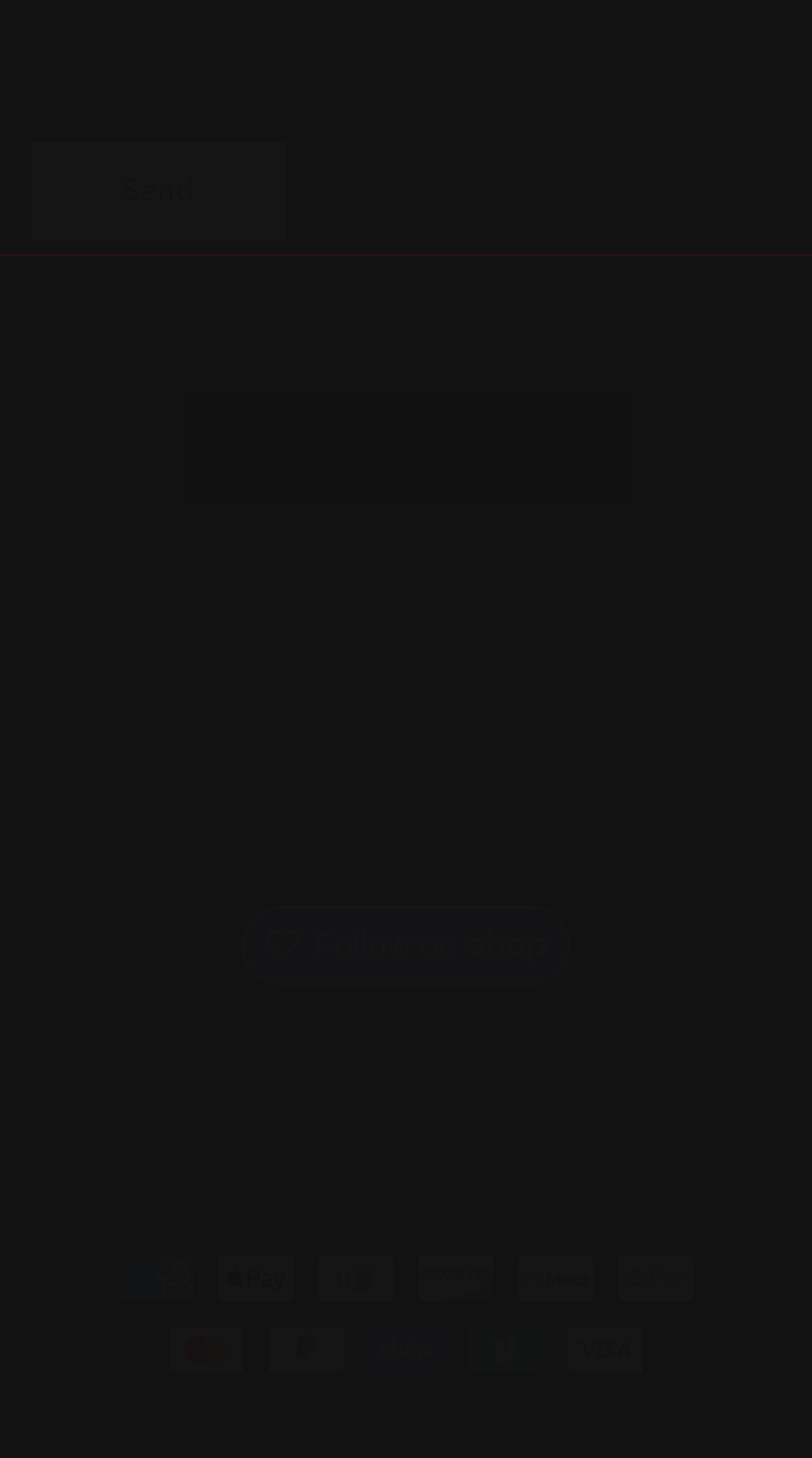Respond to the question below with a single word or phrase: What is the purpose of the 'Subscribe' button?

To subscribe to emails